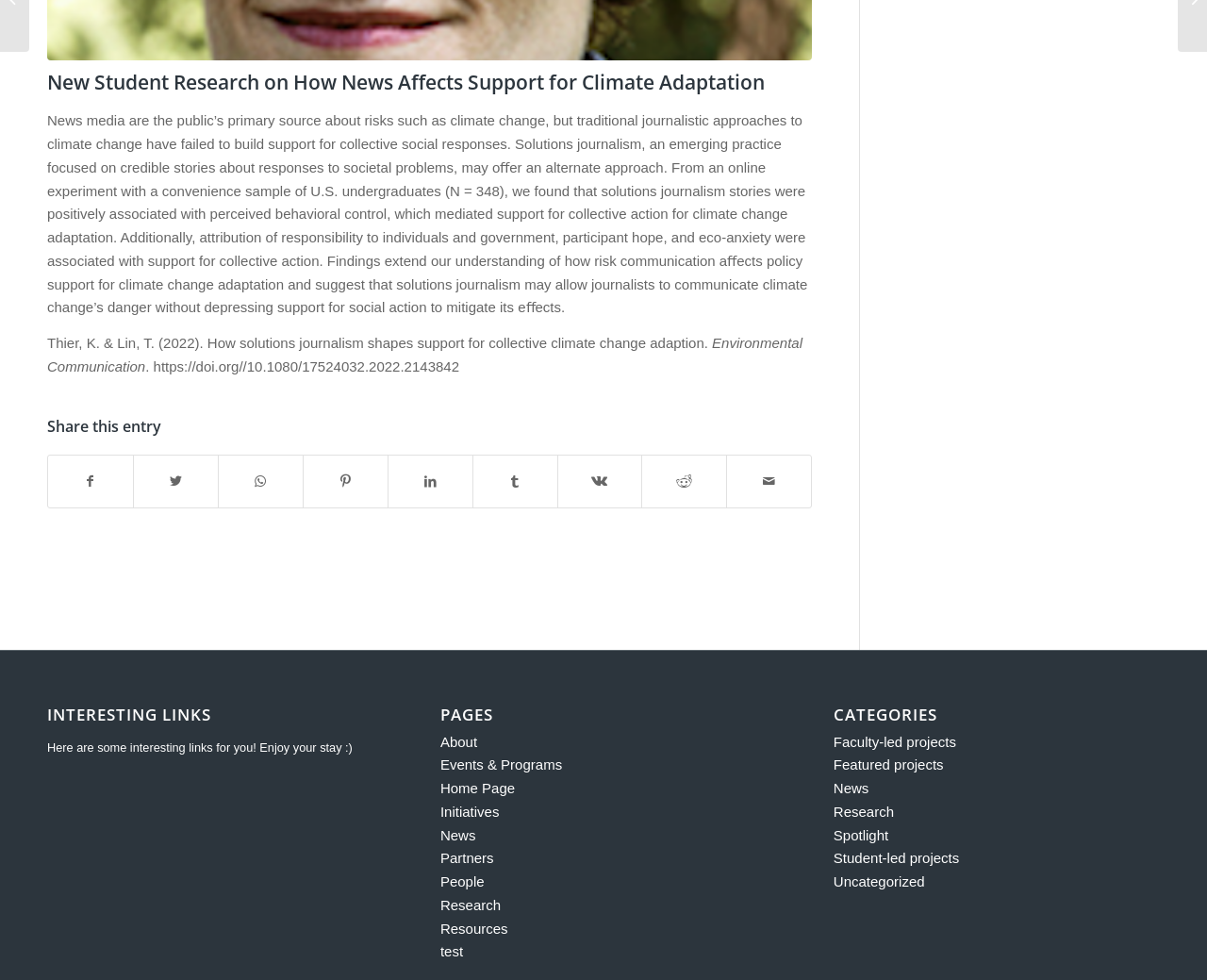Please find the bounding box for the UI component described as follows: "Share by Mail".

[0.603, 0.465, 0.672, 0.517]